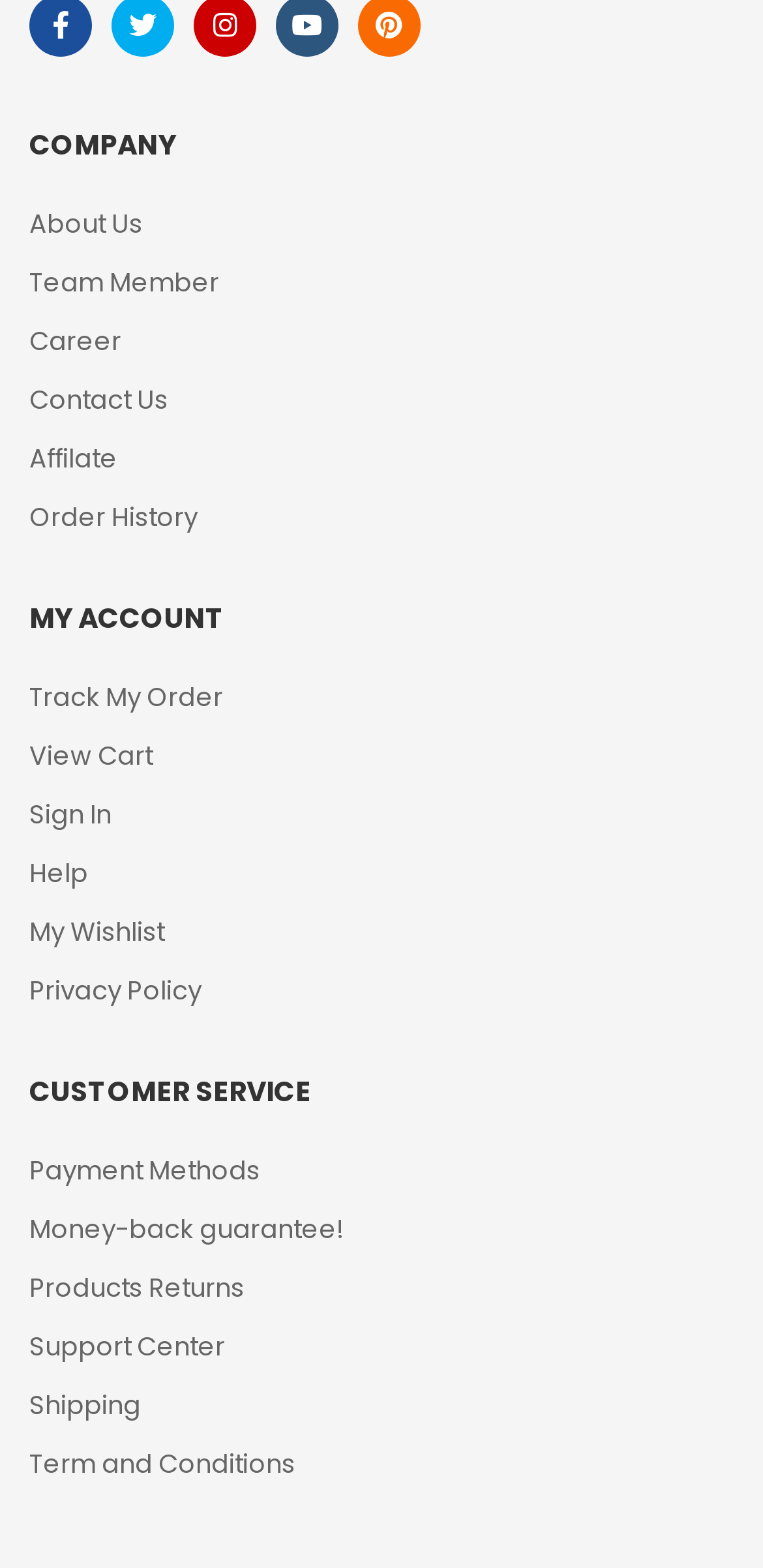Identify the bounding box coordinates for the UI element mentioned here: "Track My Order". Provide the coordinates as four float values between 0 and 1, i.e., [left, top, right, bottom].

[0.038, 0.427, 0.808, 0.464]